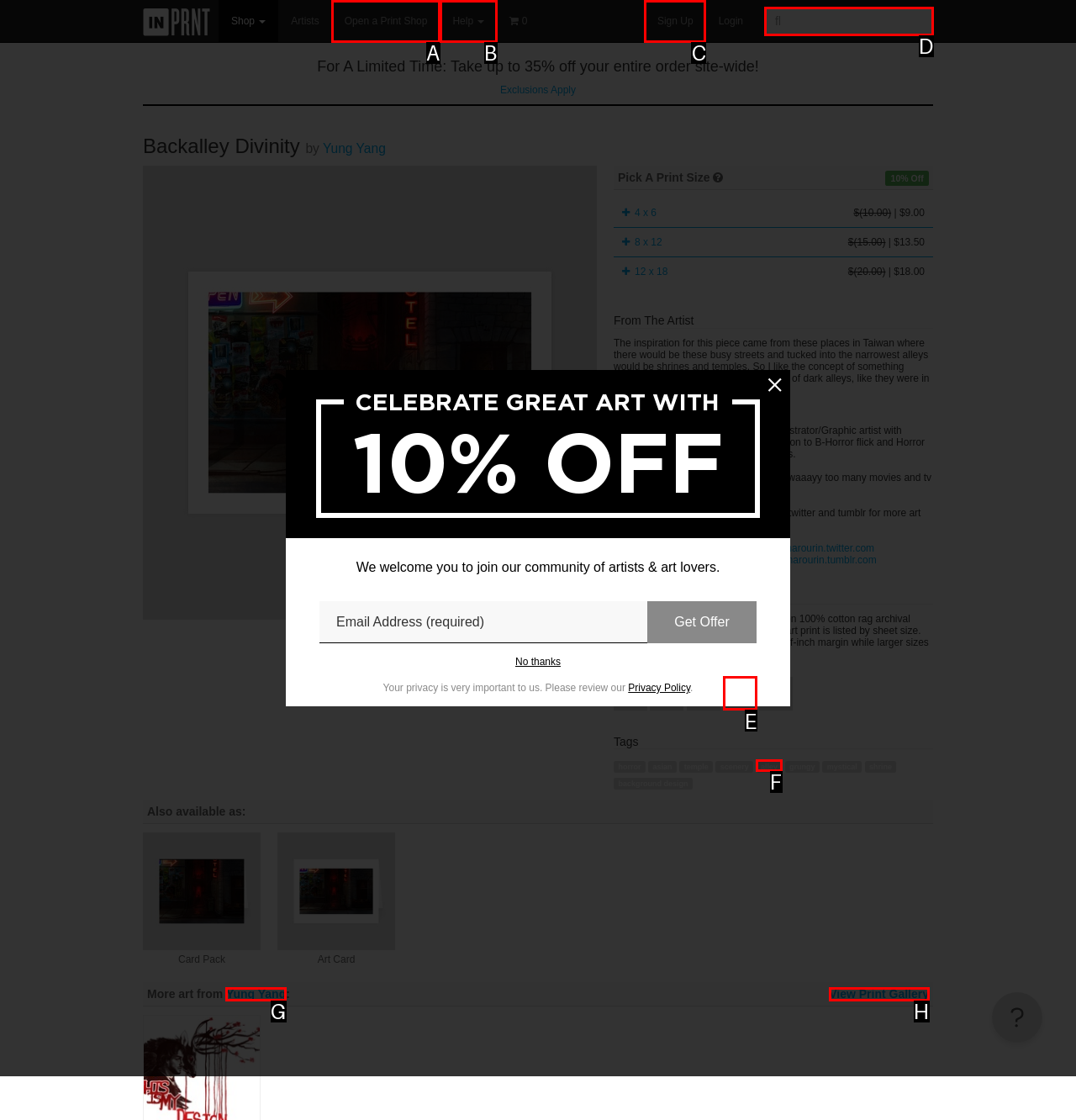From the given options, find the HTML element that fits the description: News. Reply with the letter of the chosen element.

None